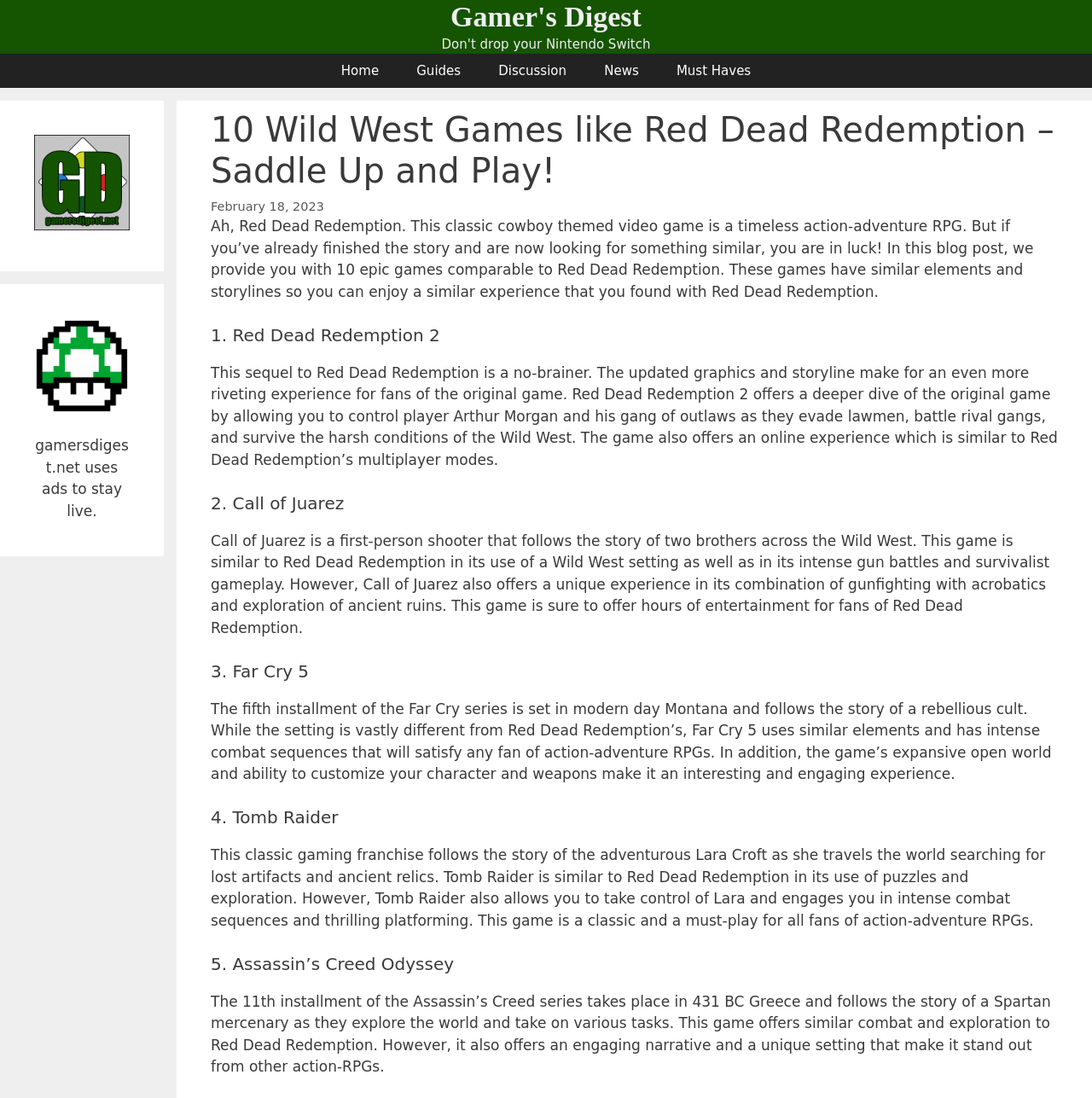Find the bounding box coordinates of the element you need to click on to perform this action: 'Click the 'News' link'. The coordinates should be represented by four float values between 0 and 1, in the format [left, top, right, bottom].

[0.536, 0.049, 0.602, 0.08]